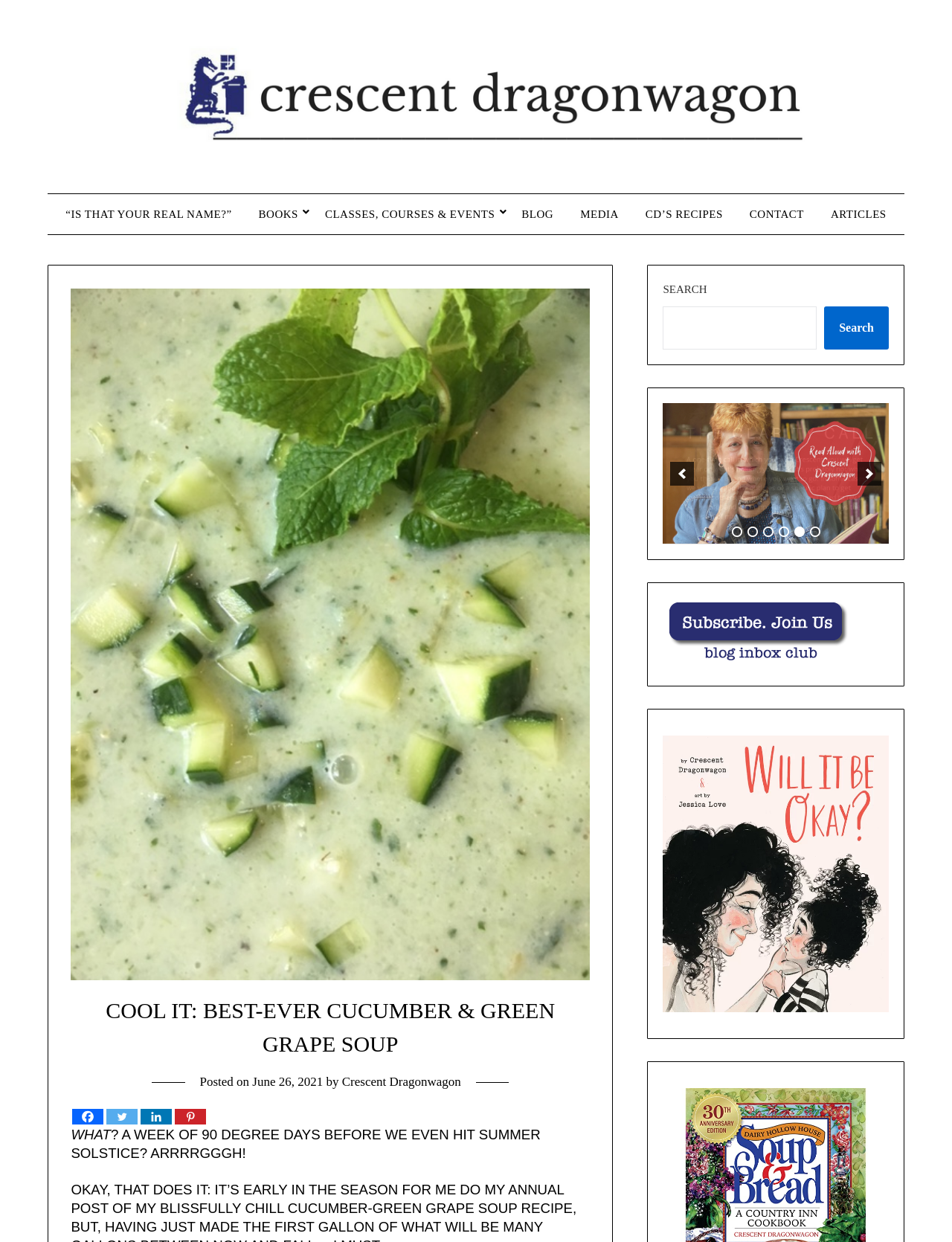Explain the webpage's design and content in an elaborate manner.

This webpage is about a recipe blog post titled "COOL IT: BEST-EVER CUCUMBER & GREEN GRAPE SOUP" by Crescent Dragonwagon. At the top left corner, there is a logo of Crescent Dragonwagon. Below the logo, there are several navigation links, including "IS THAT YOUR REAL NAME?", "BOOKS", "CLASSES, COURSES & EVENTS", "BLOG", "MEDIA", "CD'S RECIPES", "CONTACT", and "ARTICLES".

The main content of the blog post is located in the middle of the page. It starts with a heading that matches the title of the webpage. Below the heading, there is a line of text that says "Posted on June 26, 2021 by Crescent Dragonwagon". The main article text begins with a question "WHAT? A WEEK OF 90 DEGREE DAYS BEFORE WE EVEN HIT SUMMER SOLSTICE? ARRRRGGGH!".

On the right side of the page, there is a search bar with a search button. Below the search bar, there are social media links to Facebook, Twitter, Linkedin, and Pinterest.

At the bottom of the page, there are pagination links to navigate through multiple pages of content, with links to previous and next pages. There is also an image related to the blog post, but its content is not specified.